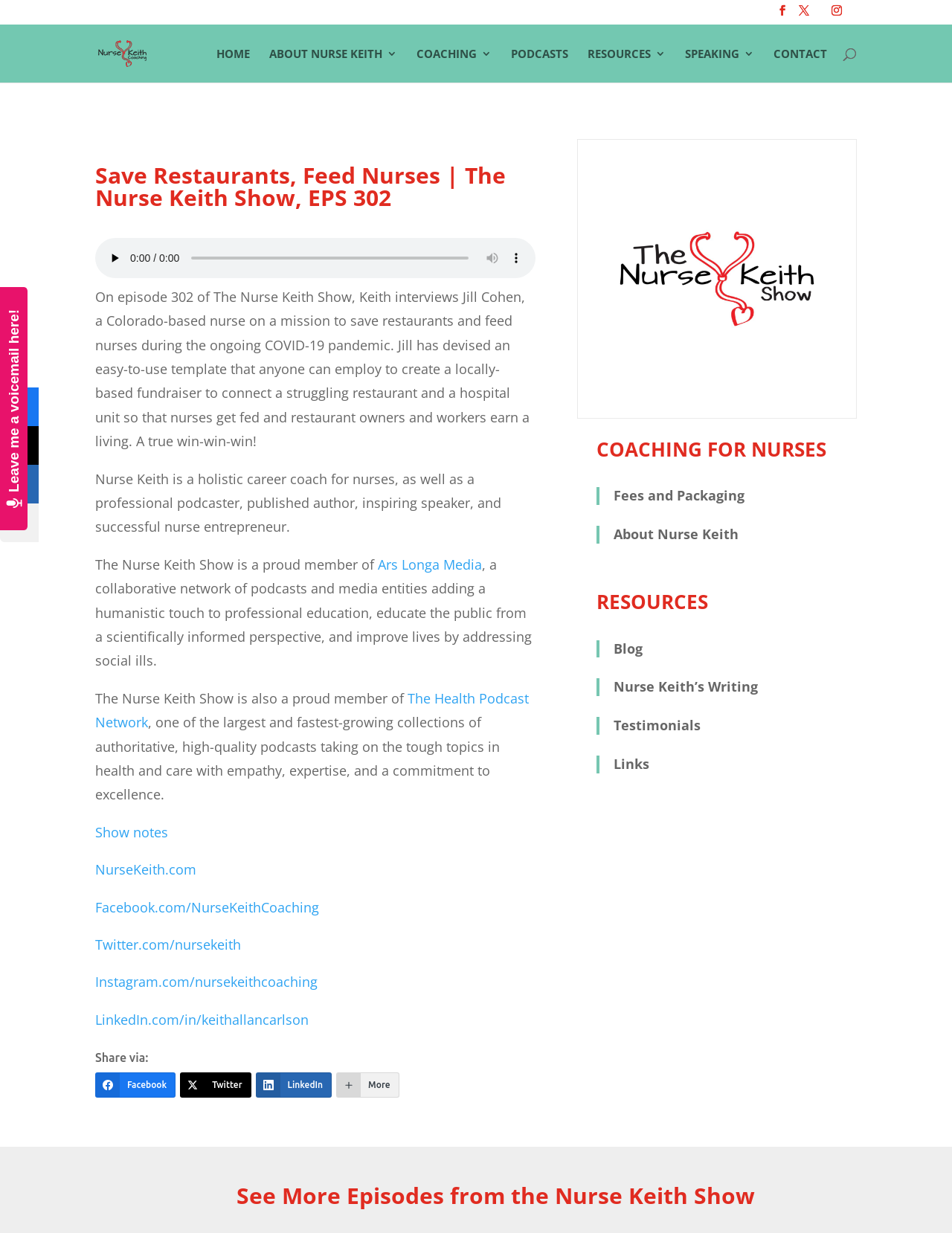Pinpoint the bounding box coordinates of the element you need to click to execute the following instruction: "Read the show notes". The bounding box should be represented by four float numbers between 0 and 1, in the format [left, top, right, bottom].

[0.1, 0.668, 0.177, 0.682]